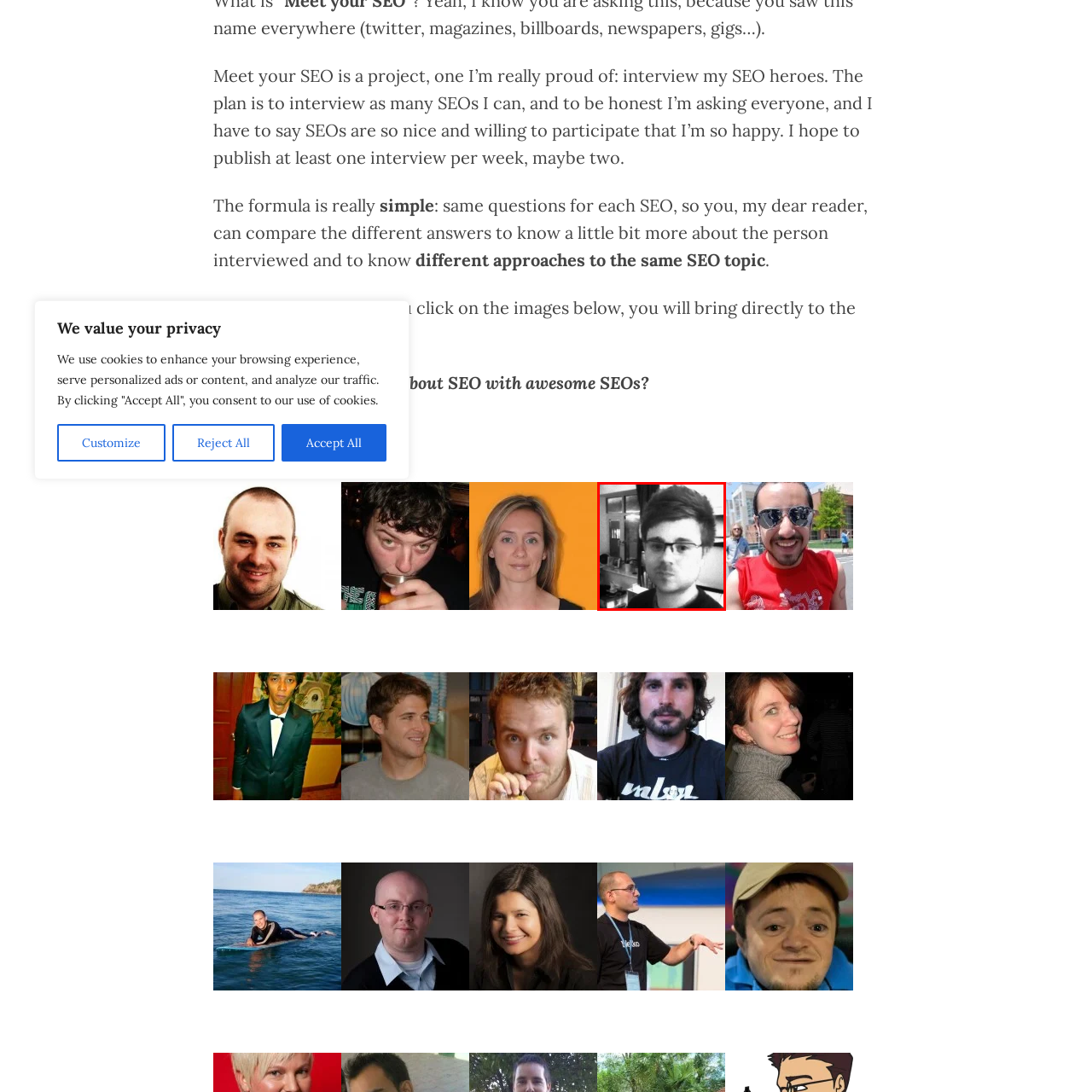Craft an in-depth description of the visual elements captured within the red box.

The image features a monochrome portrait of an individual with short, styled hair and glasses, expressing a thoughtful demeanor. The background shows a blurred view of a cozy indoor space that hints at personal artifacts and decor, suggesting a lived-in atmosphere. This photograph likely accompanies a profile or interview context, connecting to topics of interest such as SEO, as indicated by related content on the webpage. The individual in the image is likely one of the featured SEOs mentioned, inviting the viewer to engage further with their insights or contributions to the field.